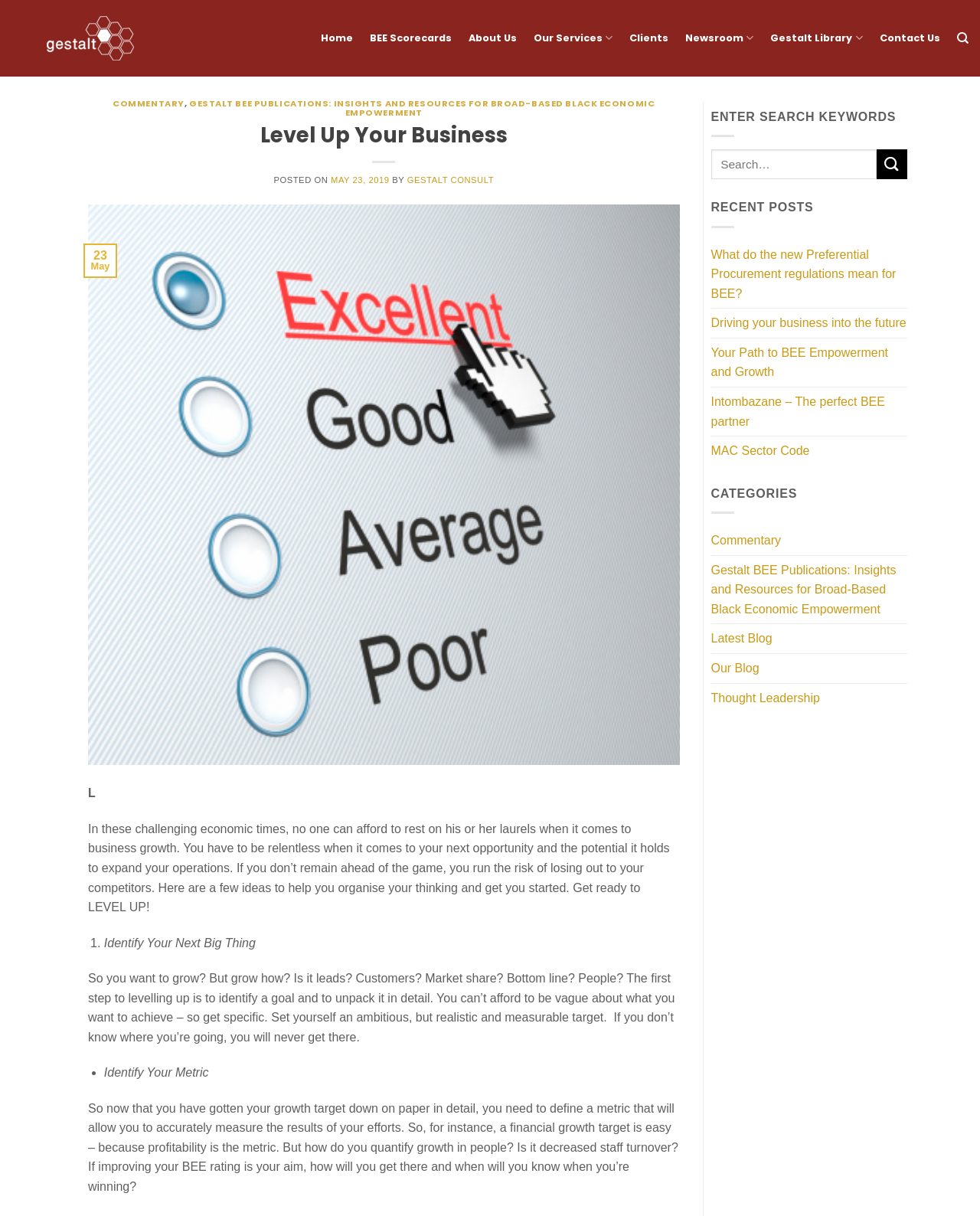Provide a one-word or one-phrase answer to the question:
How many links are in the main navigation menu?

8